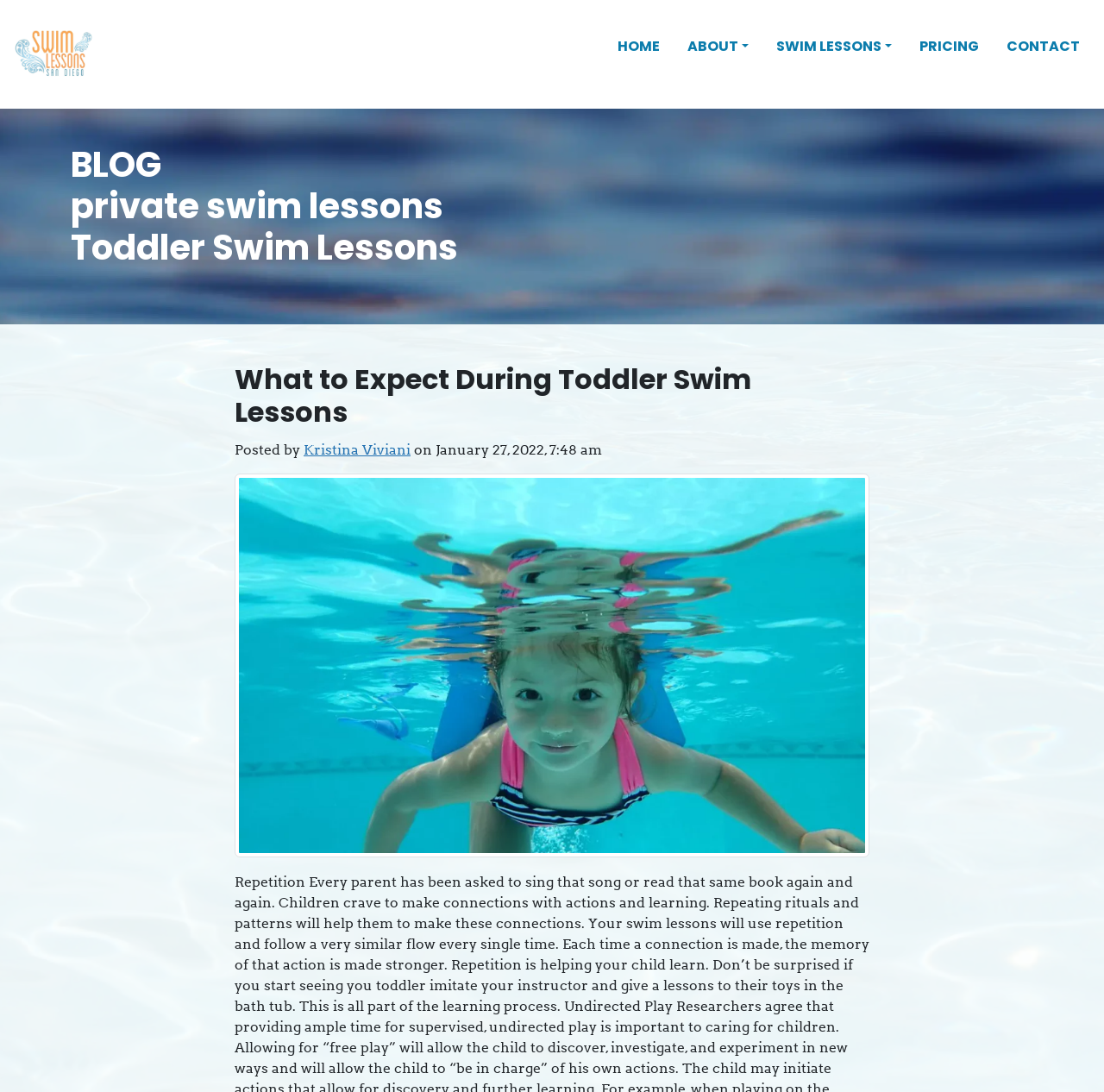Identify and generate the primary title of the webpage.

BLOG
private swim lessons
Toddler Swim Lessons